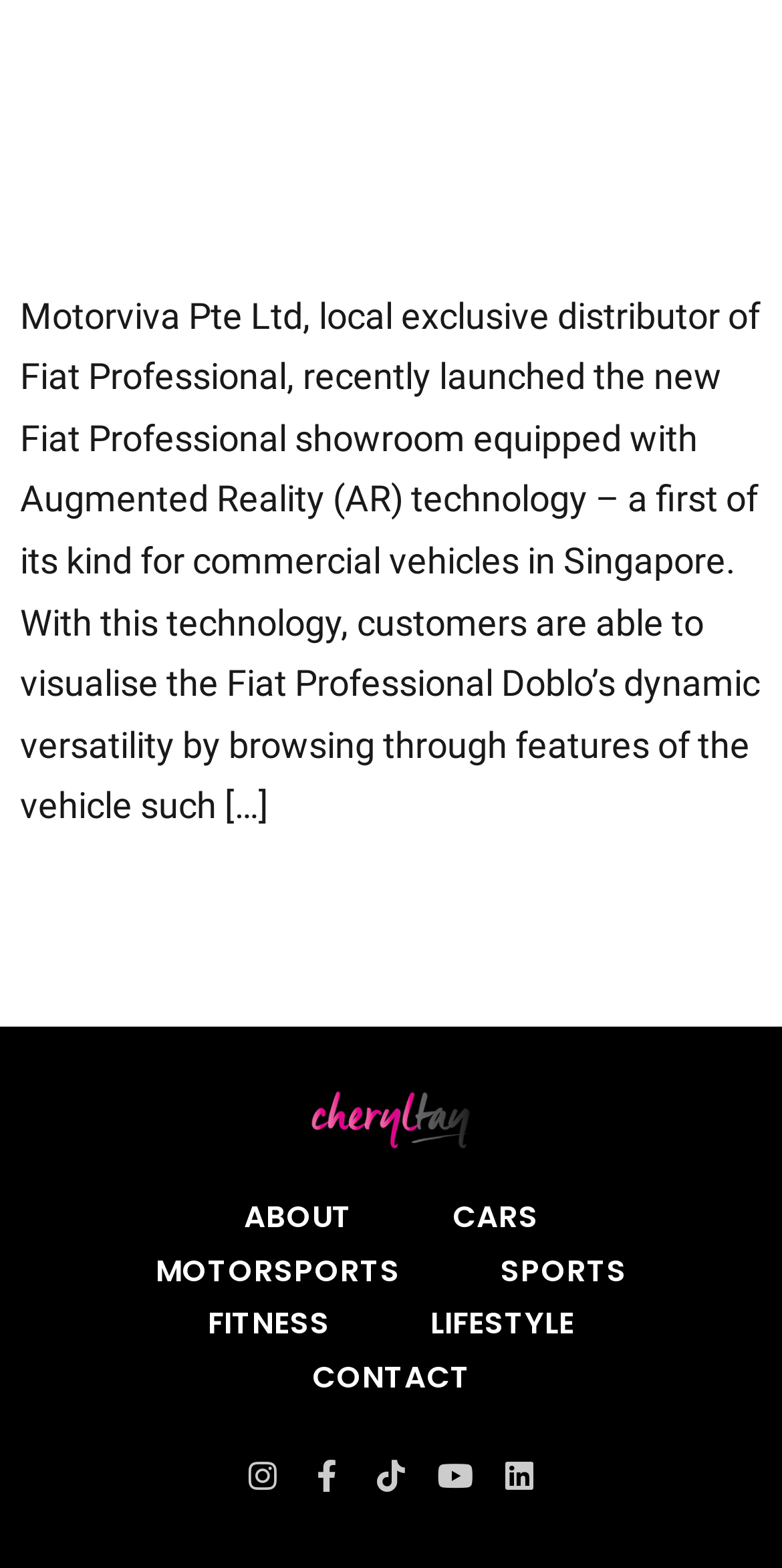Please identify the bounding box coordinates of the area that needs to be clicked to follow this instruction: "Click on ABOUT".

[0.247, 0.76, 0.514, 0.793]